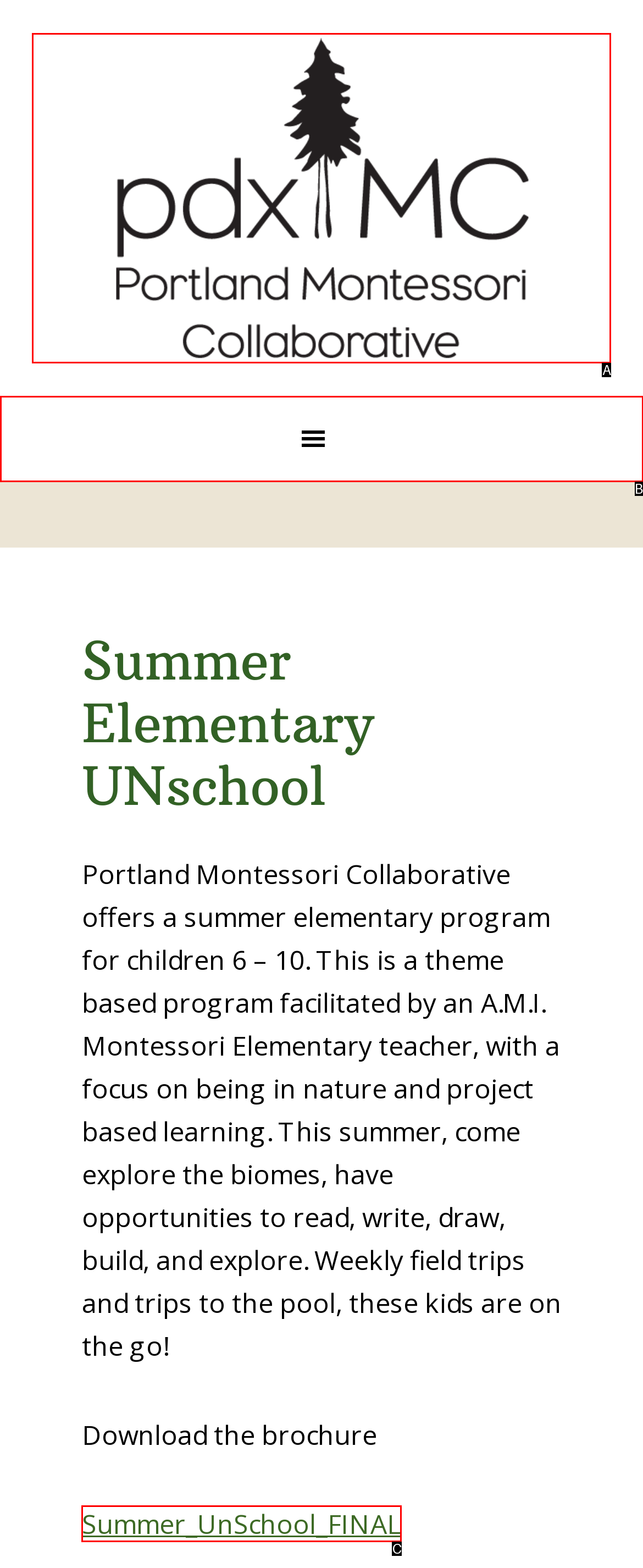Given the description: parent_node: Skip to primary navigation, identify the HTML element that corresponds to it. Respond with the letter of the correct option.

B